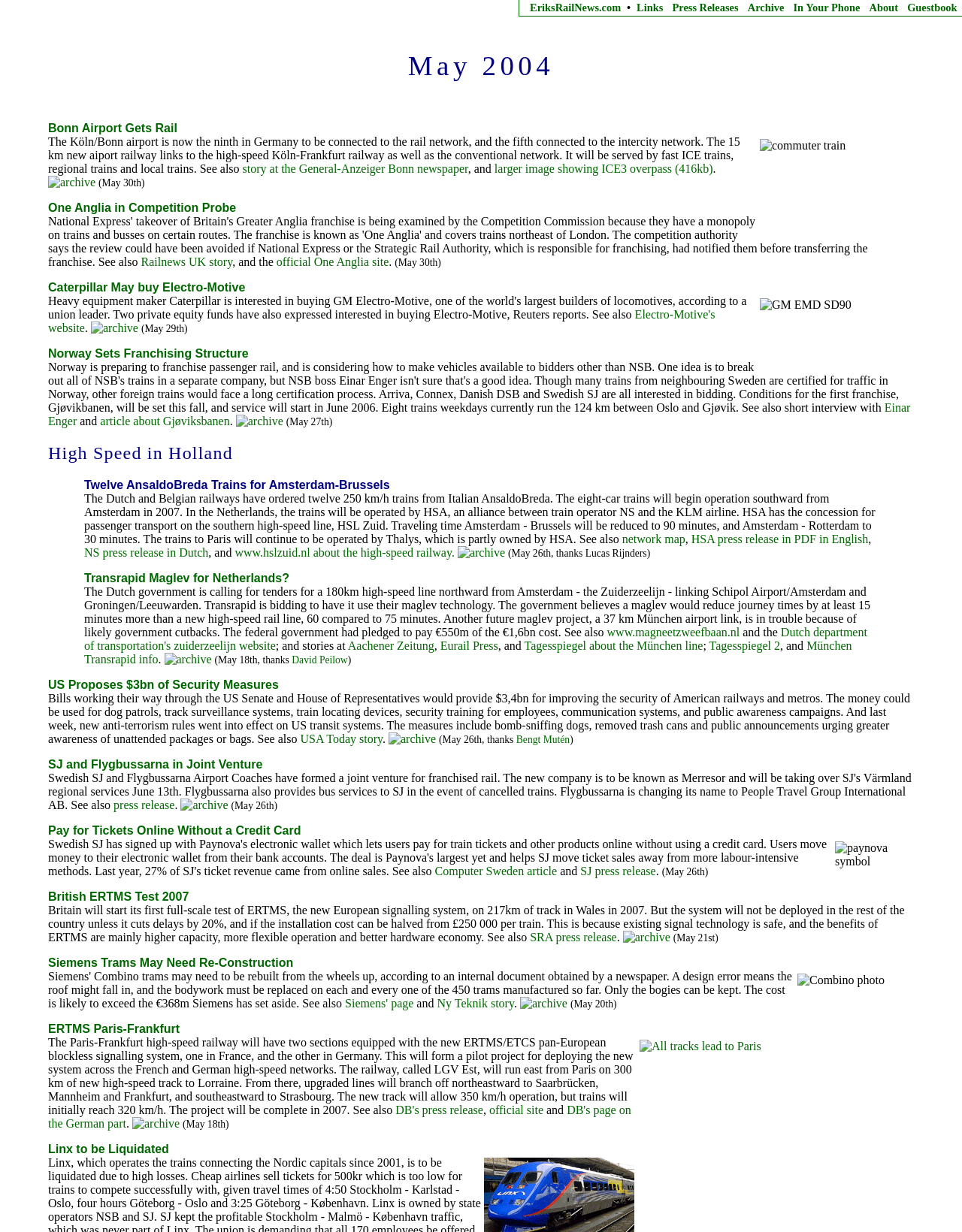Identify the bounding box for the element characterized by the following description: "NS press release in Dutch".

[0.088, 0.443, 0.217, 0.454]